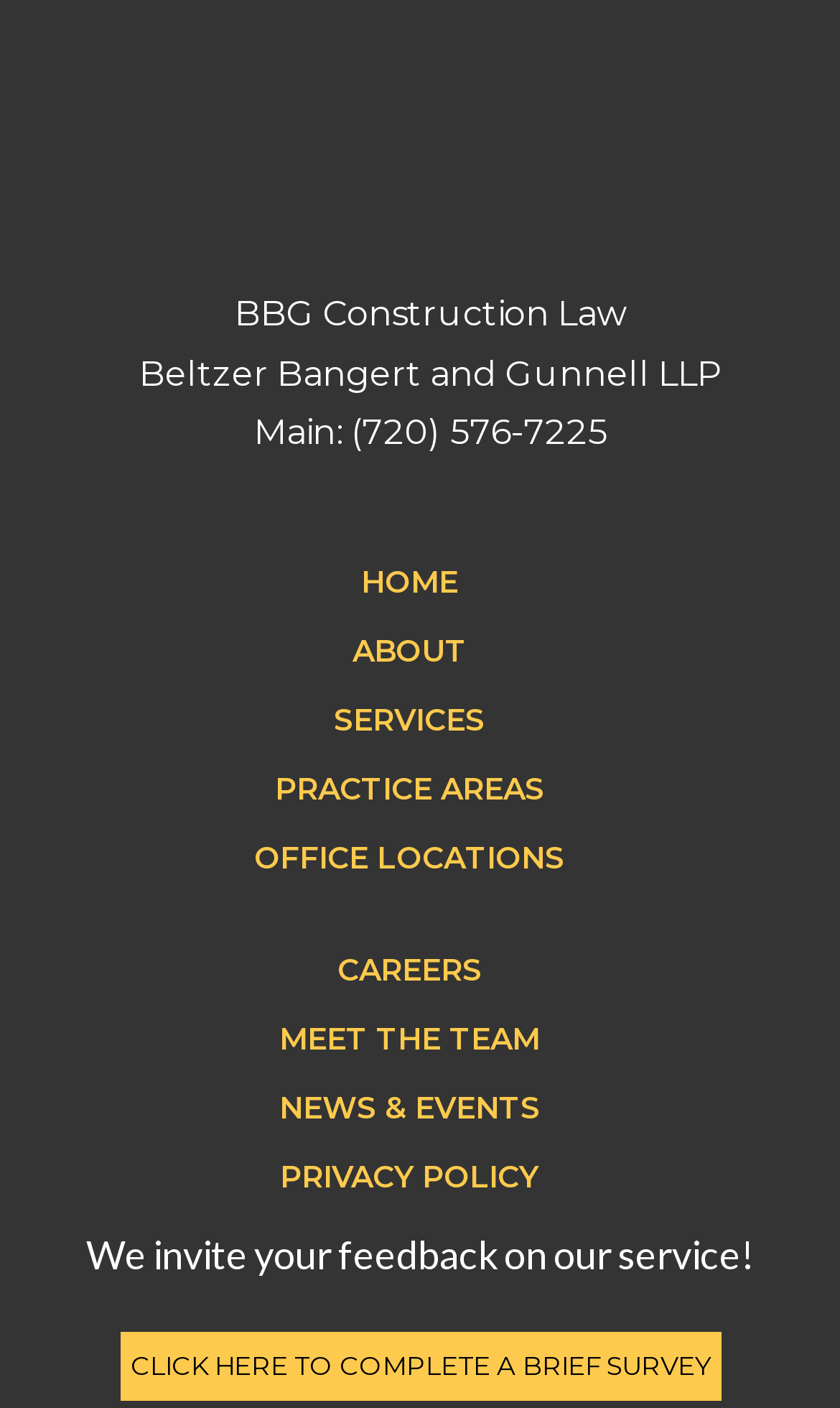Locate the coordinates of the bounding box for the clickable region that fulfills this instruction: "go to home page".

[0.429, 0.389, 0.545, 0.438]